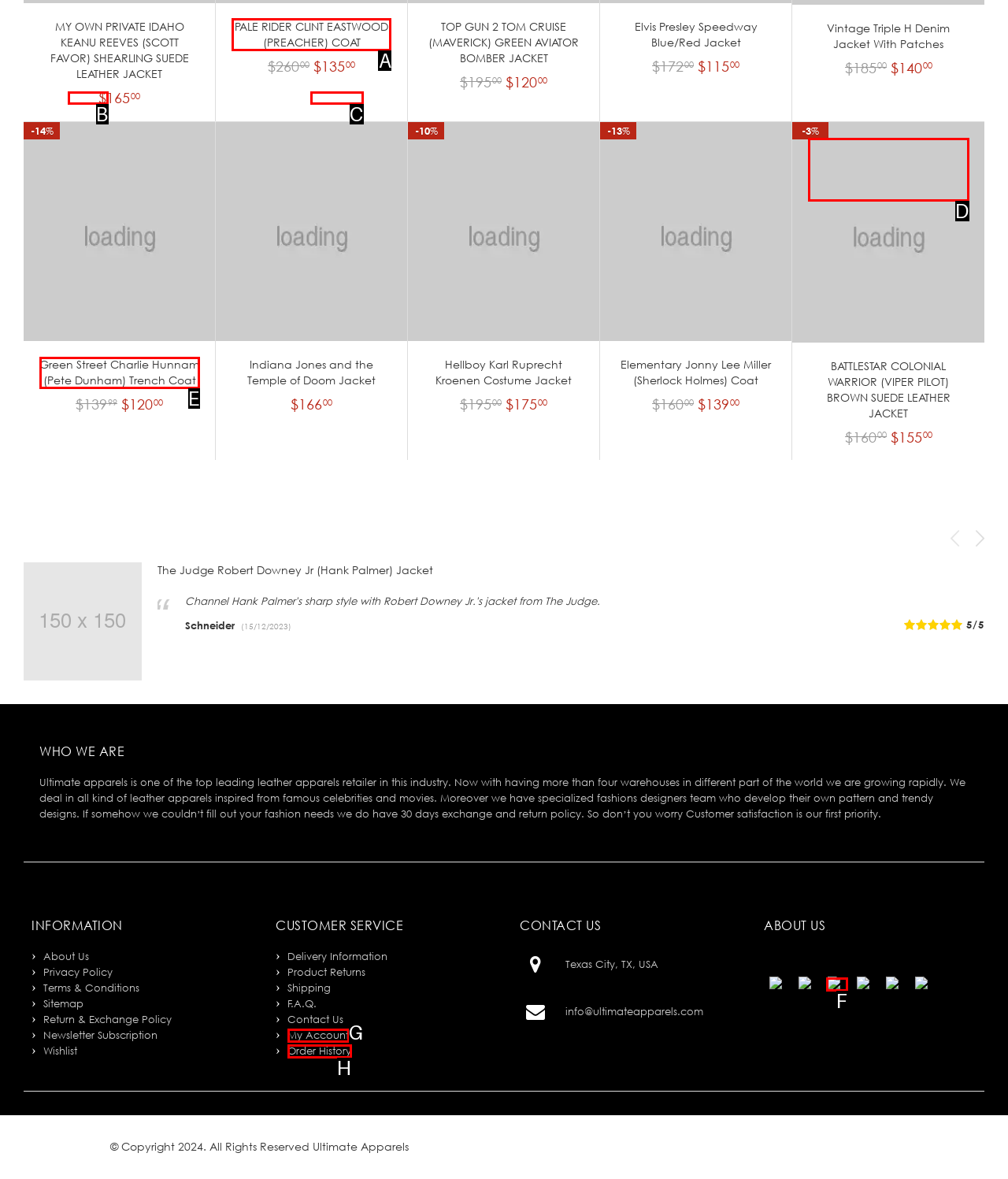Pick the right letter to click to achieve the task: View details of PALE RIDER CLINT EASTWOOD (PREACHER) COAT
Answer with the letter of the correct option directly.

A